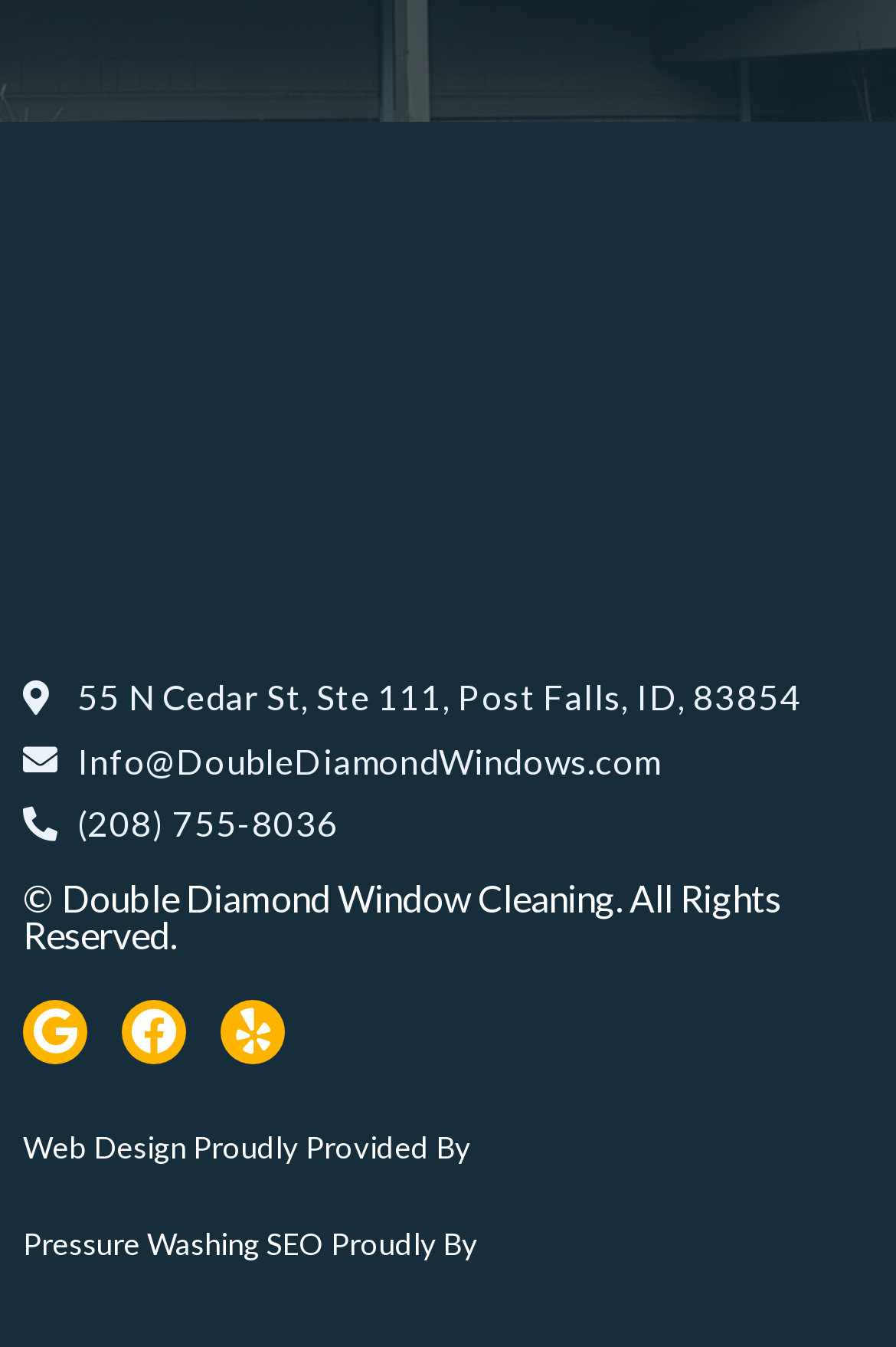Using the description: "(208) 755-8036", determine the UI element's bounding box coordinates. Ensure the coordinates are in the format of four float numbers between 0 and 1, i.e., [left, top, right, bottom].

[0.026, 0.592, 0.974, 0.631]